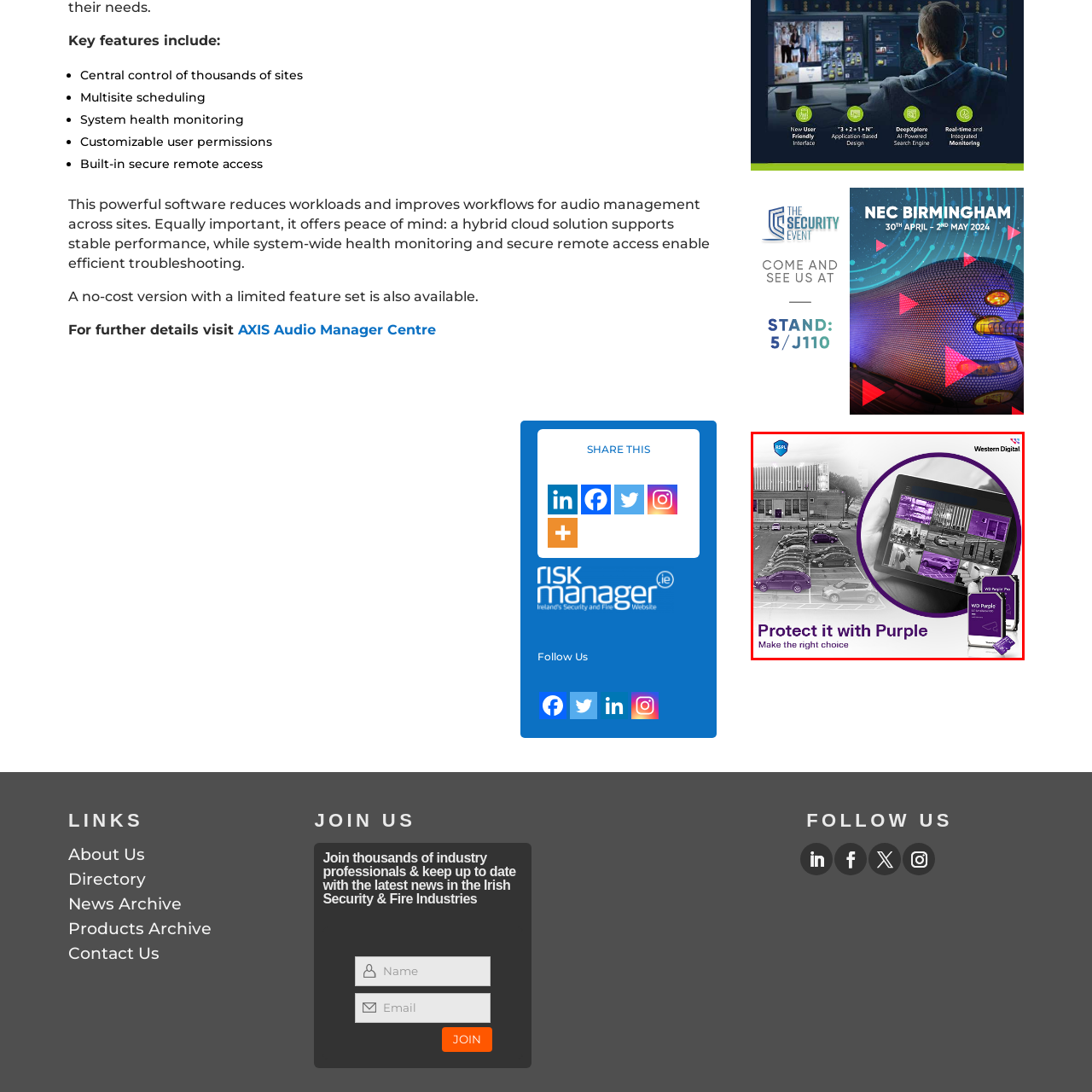What is the purpose of the security scene?
Pay attention to the image within the red bounding box and answer using just one word or a concise phrase.

Emphasizing video surveillance